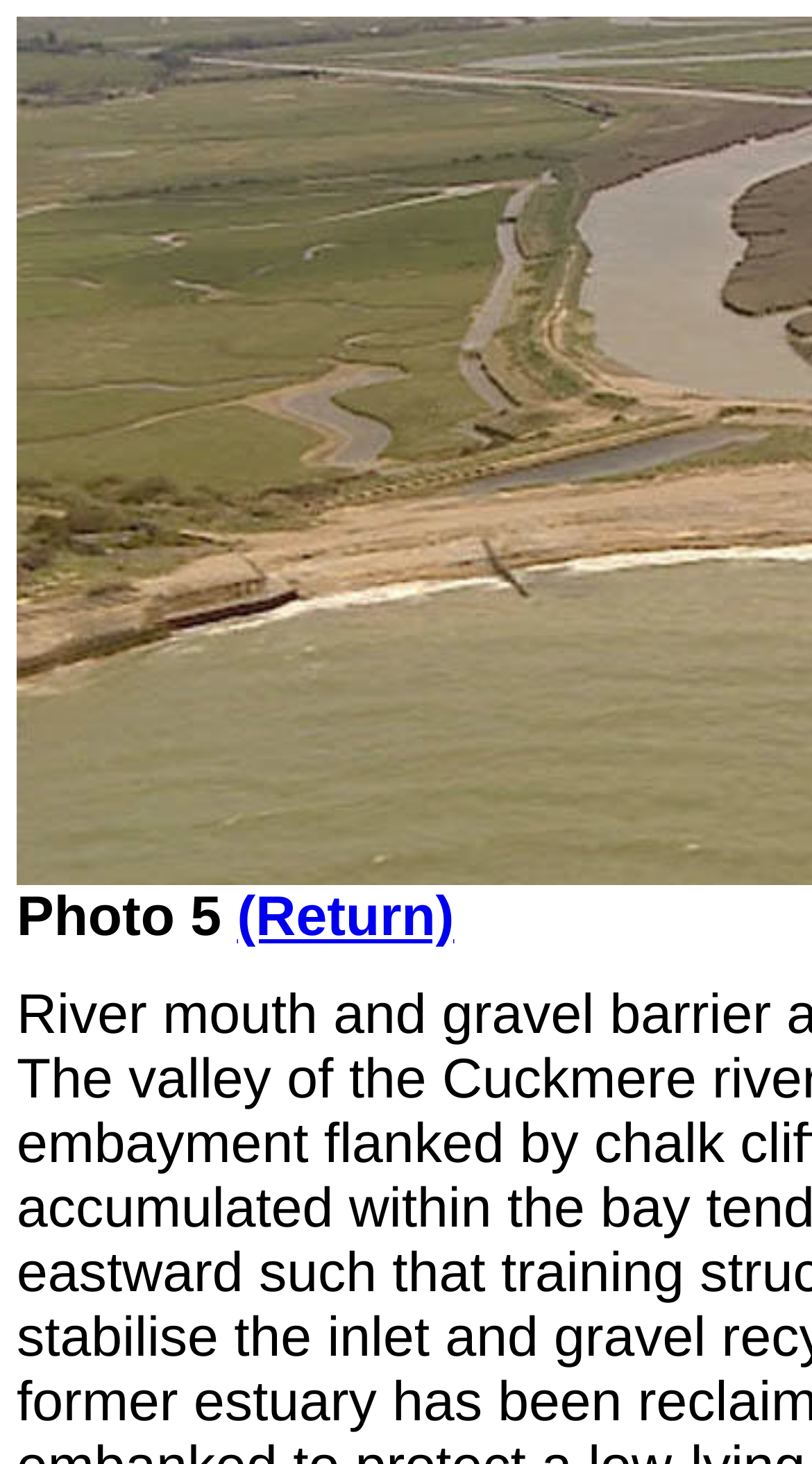Extract the bounding box coordinates of the UI element described by: "(Return)". The coordinates should include four float numbers ranging from 0 to 1, e.g., [left, top, right, bottom].

[0.292, 0.604, 0.559, 0.647]